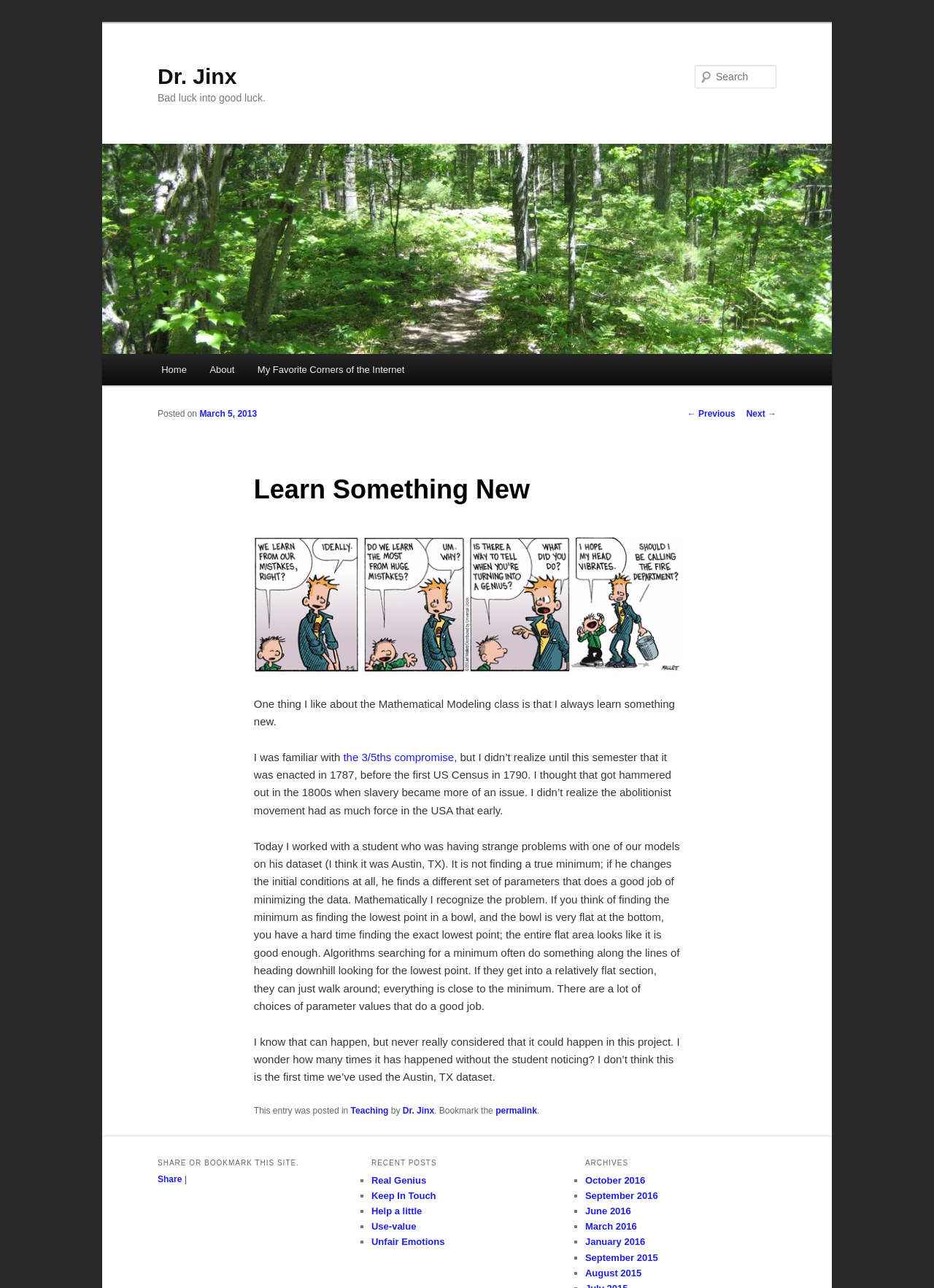Bounding box coordinates are specified in the format (top-left x, top-left y, bottom-right x, bottom-right y). All values are floating point numbers bounded between 0 and 1. Please provide the bounding box coordinate of the region this sentence describes: http://ncronline.org/news/accountability/judge-sisters-need-investigate-abuse-allegations

None